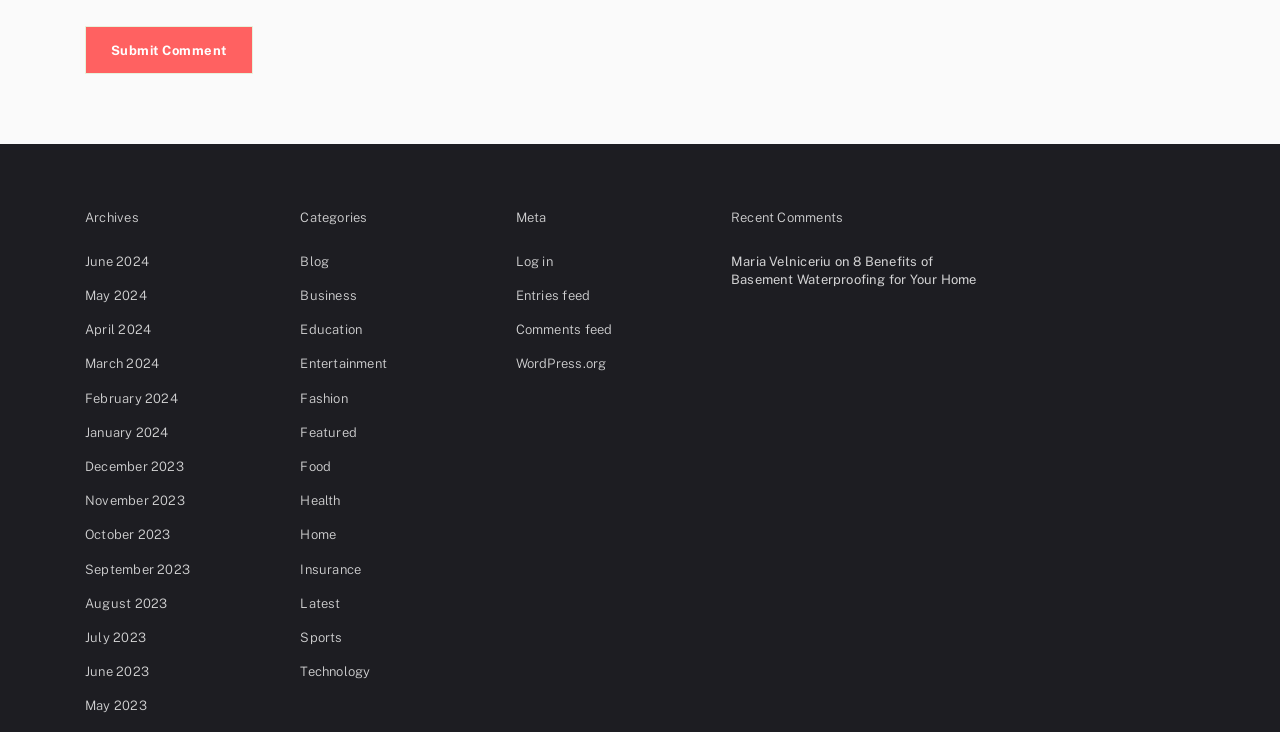What is the purpose of the 'Log in' link? From the image, respond with a single word or brief phrase.

To log in to the website